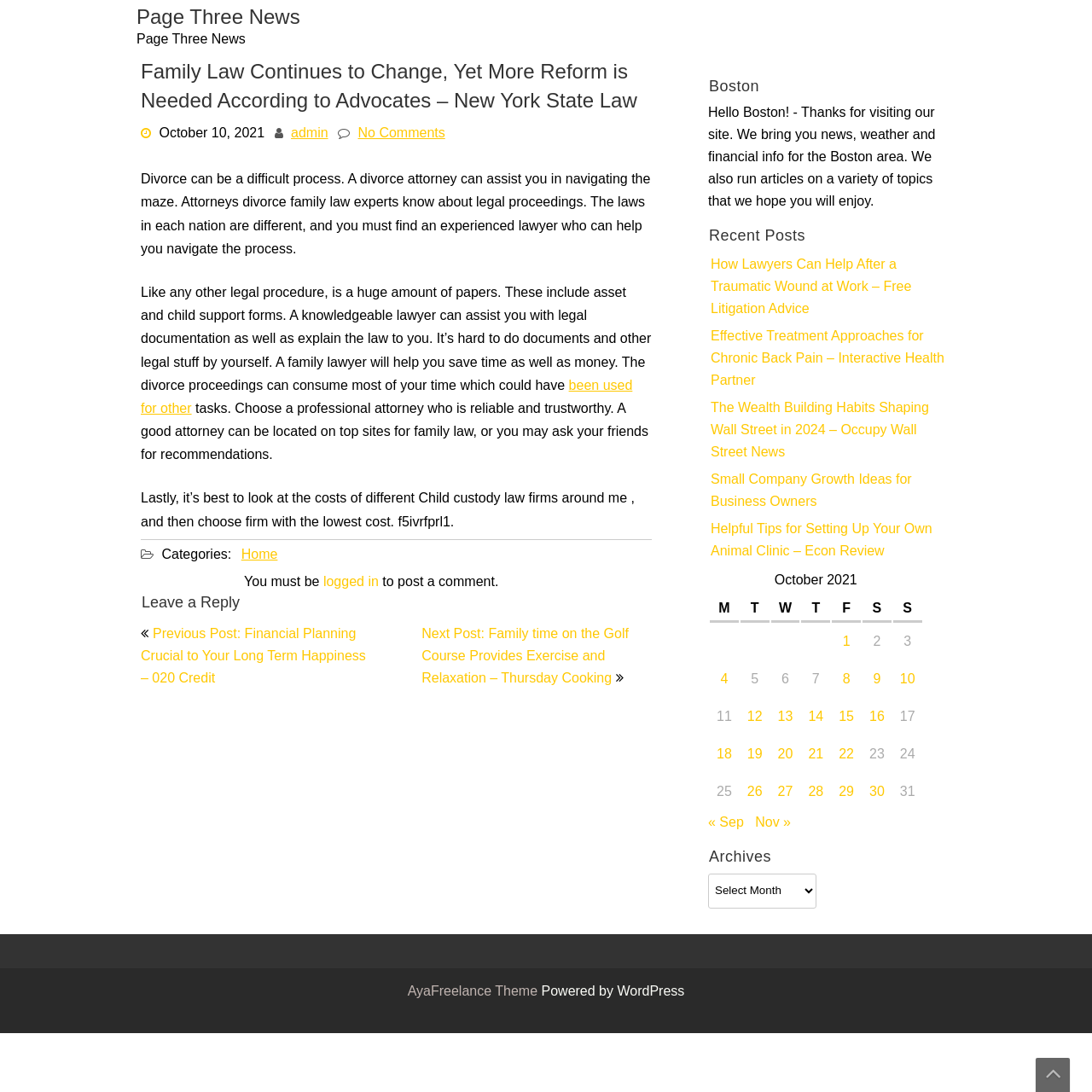Identify the bounding box coordinates of the area that should be clicked in order to complete the given instruction: "Click on the 'Next Post: Family time on the Golf Course Provides Exercise and Relaxation – Thursday Cooking' link". The bounding box coordinates should be four float numbers between 0 and 1, i.e., [left, top, right, bottom].

[0.386, 0.571, 0.576, 0.632]